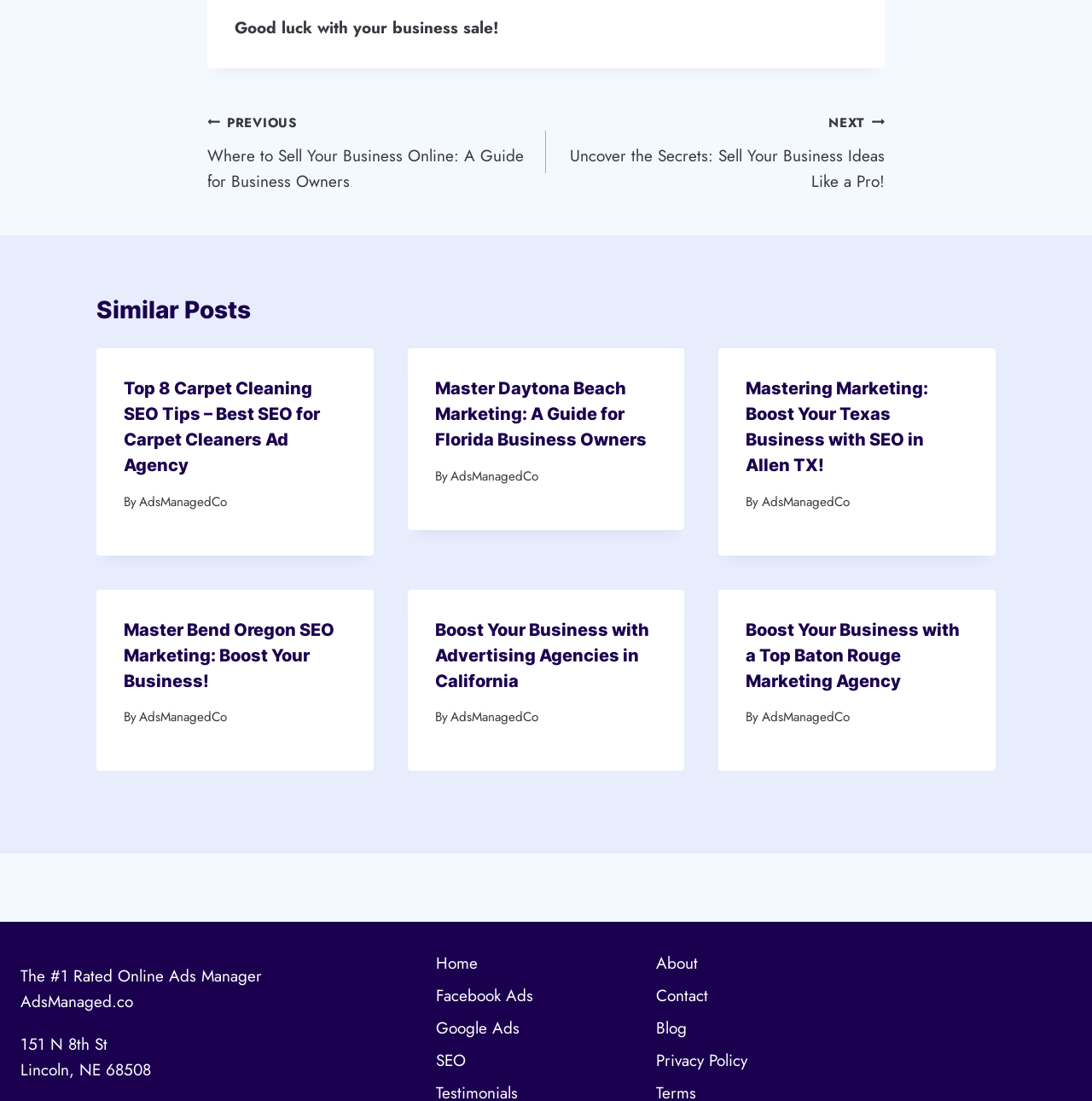How many similar posts are there?
Look at the image and provide a detailed response to the question.

I counted the number of article elements with headings under the 'Similar Posts' section. There are four article elements, each with a heading, so I concluded that there are four similar posts.